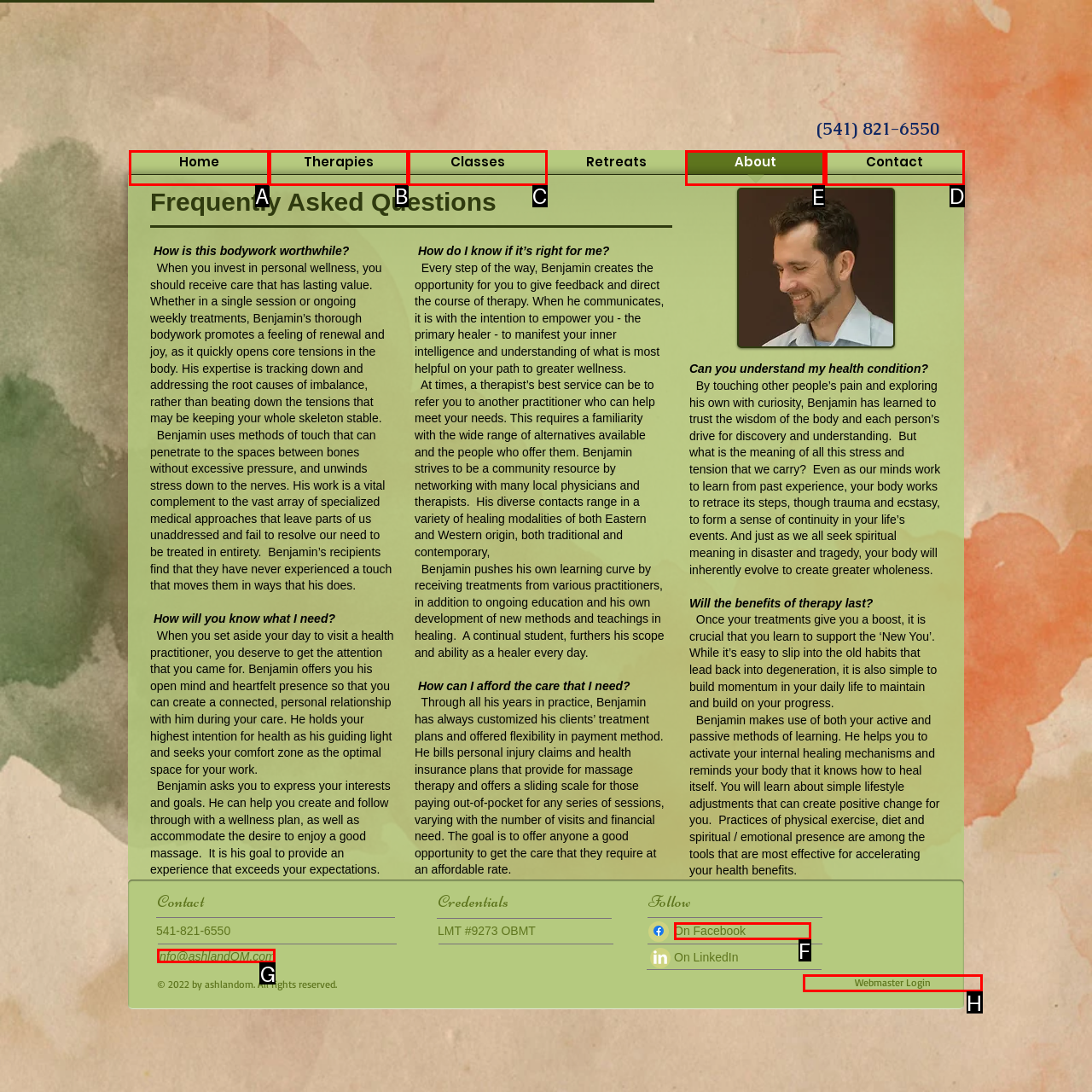Select the correct option from the given choices to perform this task: Click on the 'About' link. Provide the letter of that option.

E